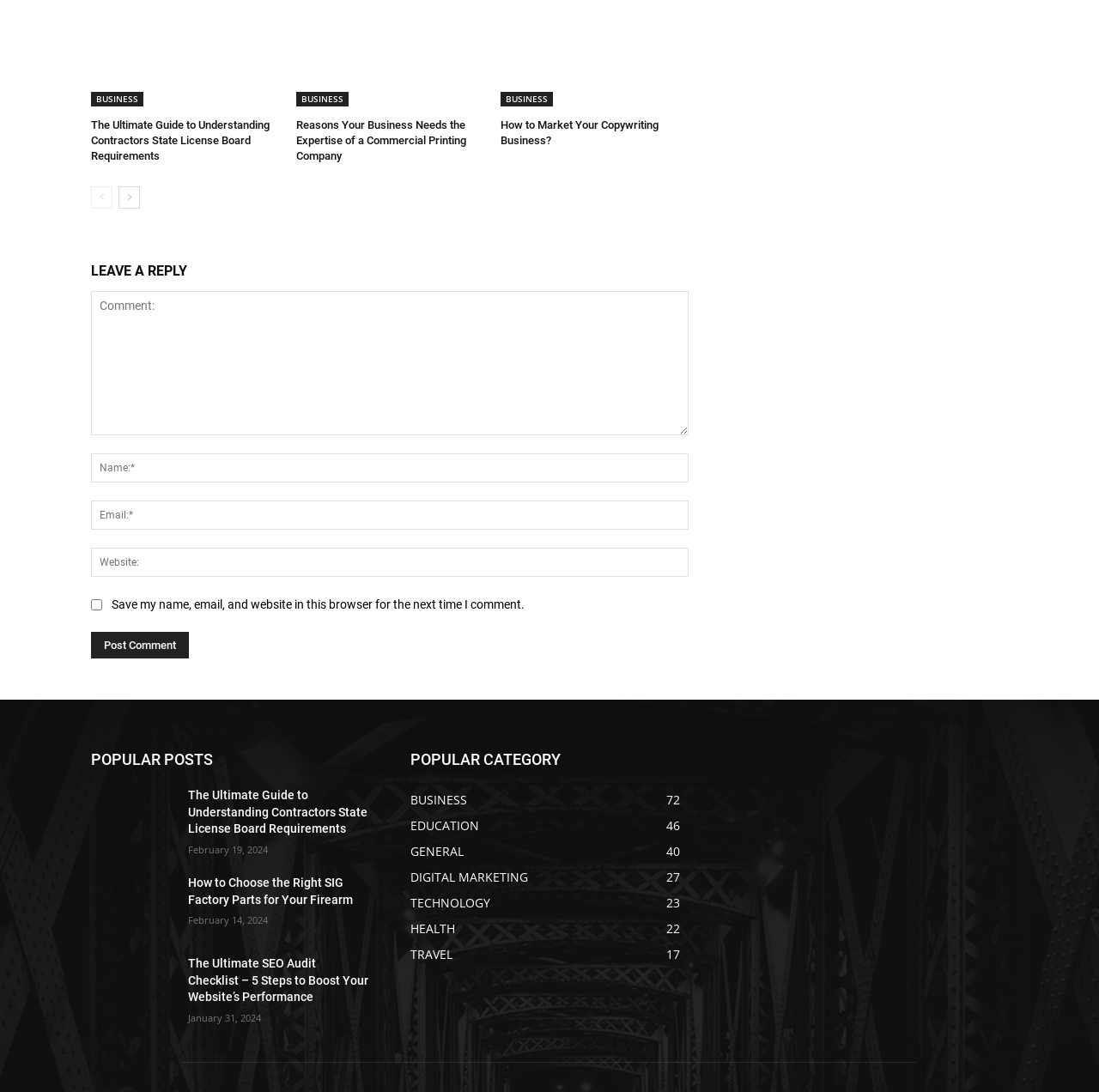How many categories are listed under 'POPULAR CATEGORY'?
Please answer the question with a detailed and comprehensive explanation.

I counted the number of link elements under the heading 'POPULAR CATEGORY' and found 7 categories listed, including BUSINESS, EDUCATION, GENERAL, DIGITAL MARKETING, TECHNOLOGY, HEALTH, and TRAVEL.